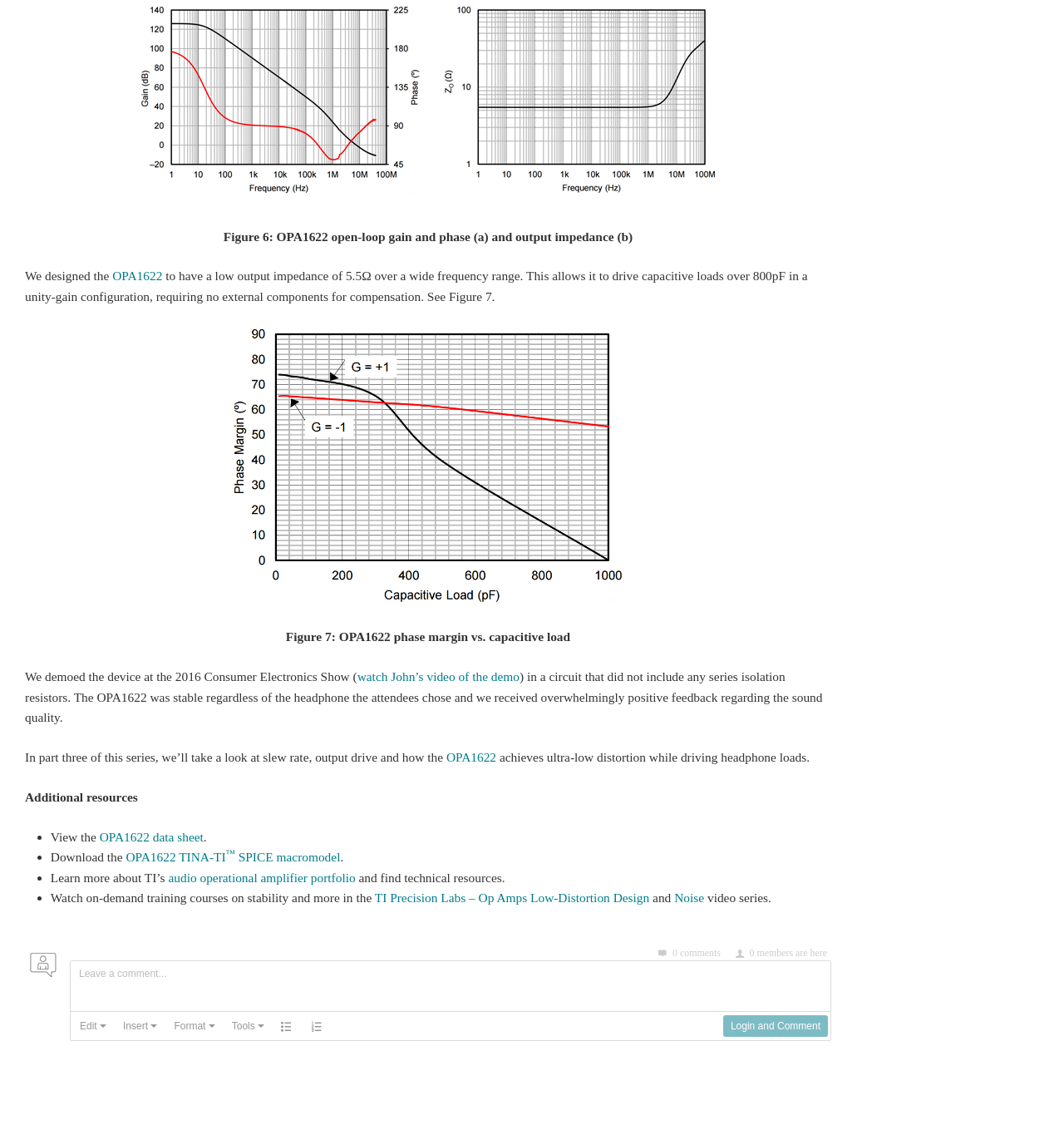Please answer the following question using a single word or phrase: 
Where was the OPA1622 demoed?

2016 Consumer Electronics Show